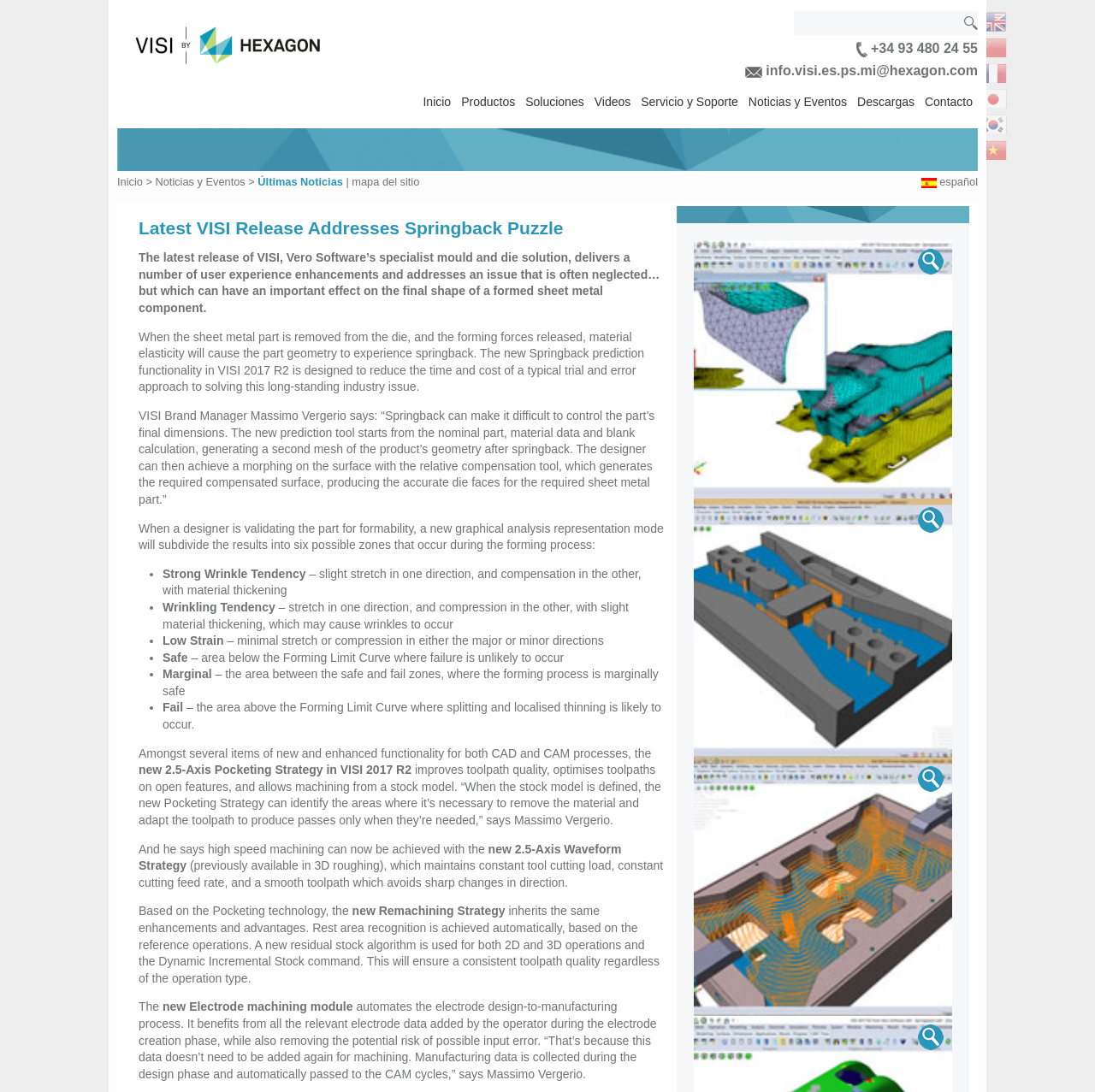Please mark the clickable region by giving the bounding box coordinates needed to complete this instruction: "search for something".

[0.68, 0.008, 0.893, 0.035]